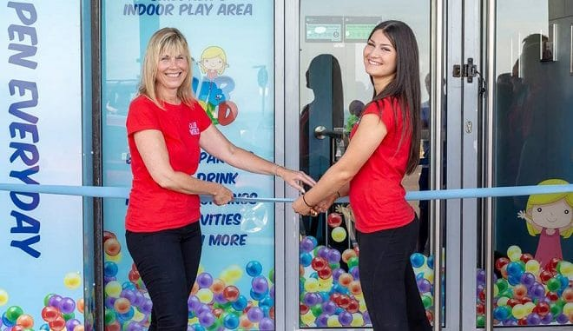Describe every important feature and element in the image comprehensively.

In a celebratory moment captured at the grand opening of Silver’s Clubworld in Margate, two women are seen joyfully holding a ribbon, symbolizing the launch of the new indoor play area. Both are dressed in bright red shirts, exuding enthusiasm. In the backdrop, large glass doors display colorful graphics and playful imagery, including balloons that hint at the fun awaiting children and families within. The vibrant atmosphere reflects the excitement of the opening, promising endless activities and enjoyment for visitors.